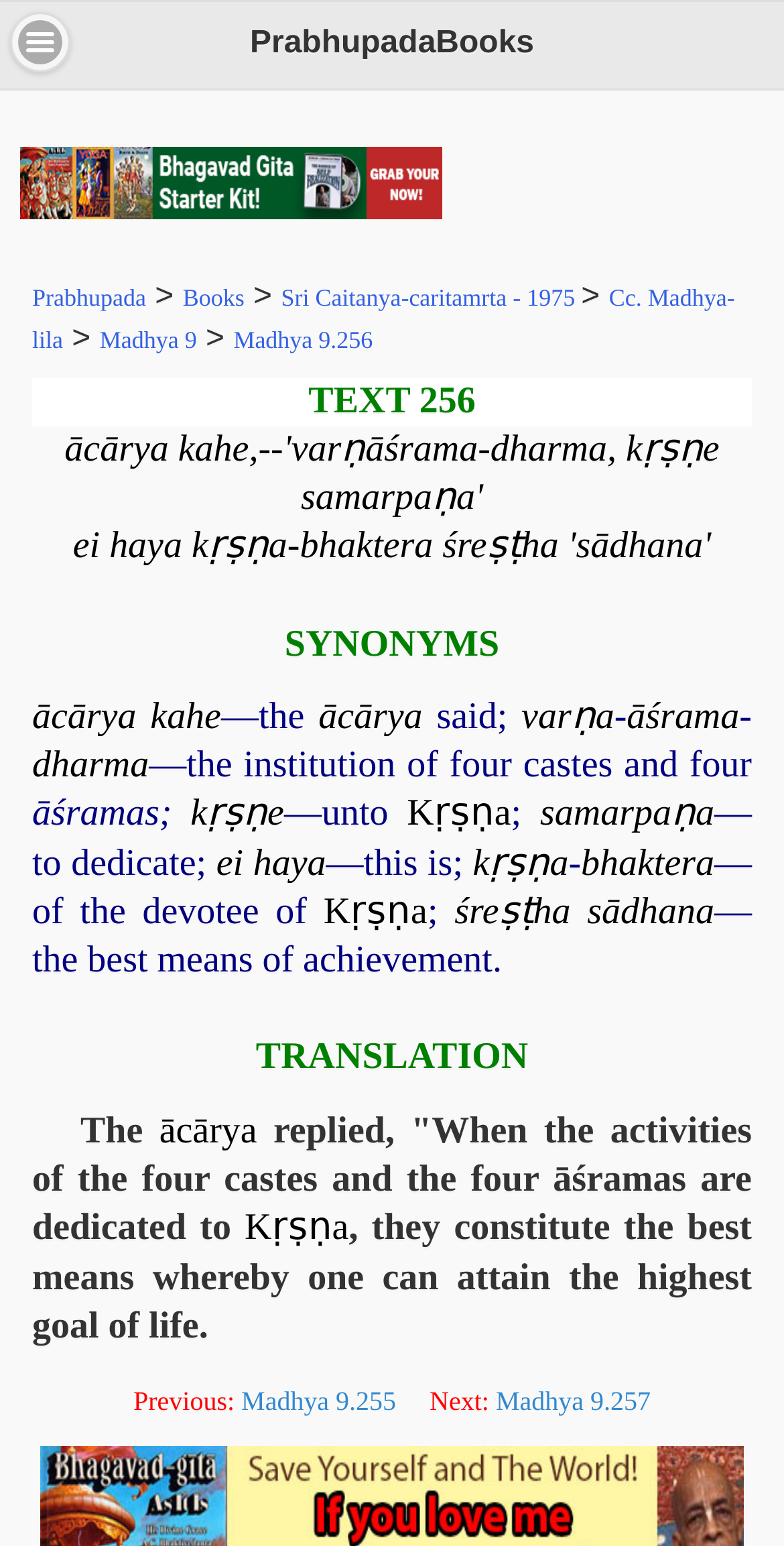Identify the bounding box of the UI component described as: "Cc. Madhya-lila".

[0.041, 0.183, 0.937, 0.229]